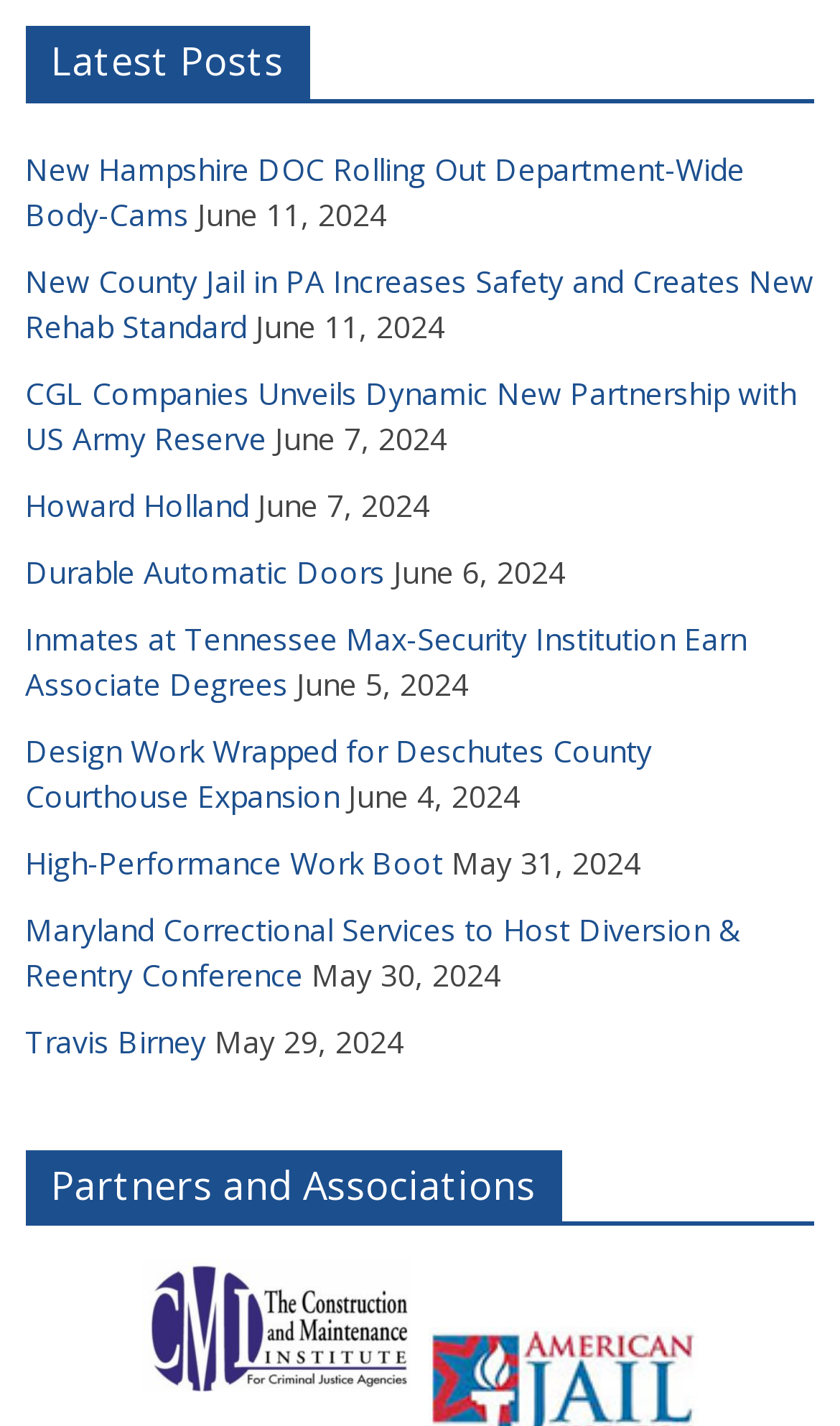What is the category of the section starting with 'Partners and Associations'?
From the image, respond using a single word or phrase.

Partners and Associations